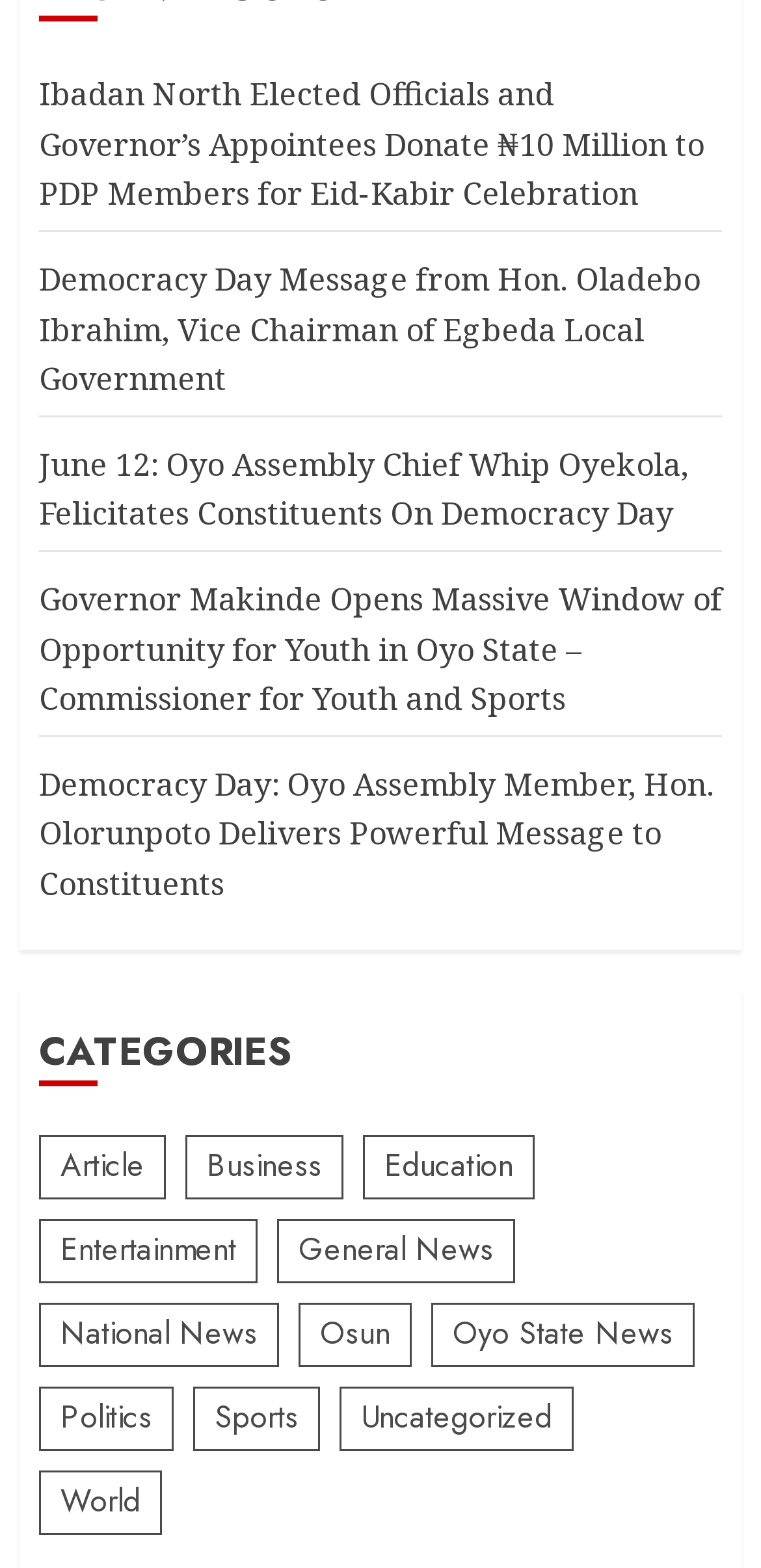What is the topic of the first link on the webpage?
Offer a detailed and full explanation in response to the question.

I examined the first link on the webpage, which is 'Ibadan North Elected Officials and Governor’s Appointees Donate ₦10 Million to PDP Members for Eid-Kabir Celebration', and found that it is related to Eid-Kabir Celebration.